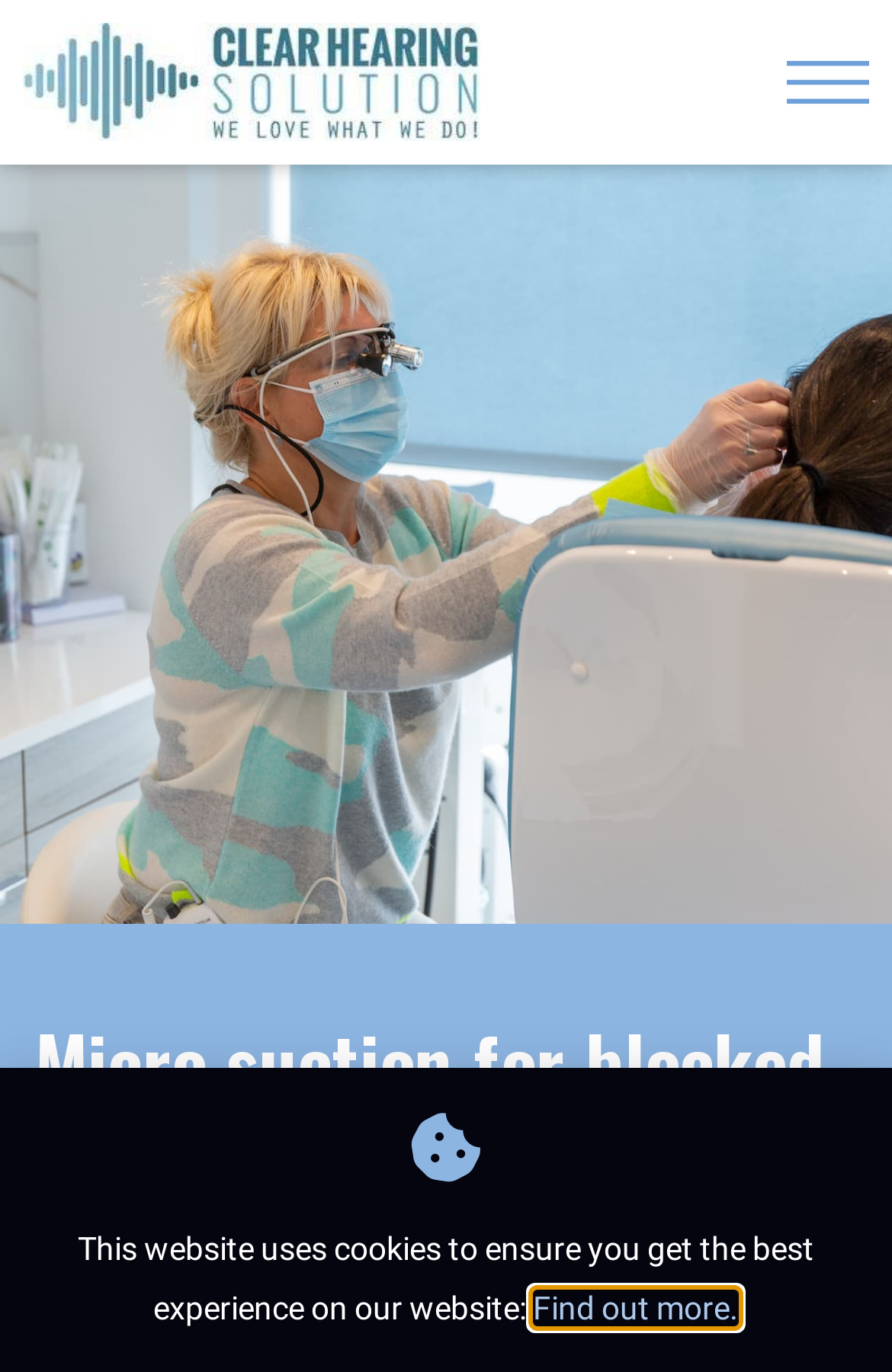Determine the title of the webpage and give its text content.

Micro suction for blocked ears and infections